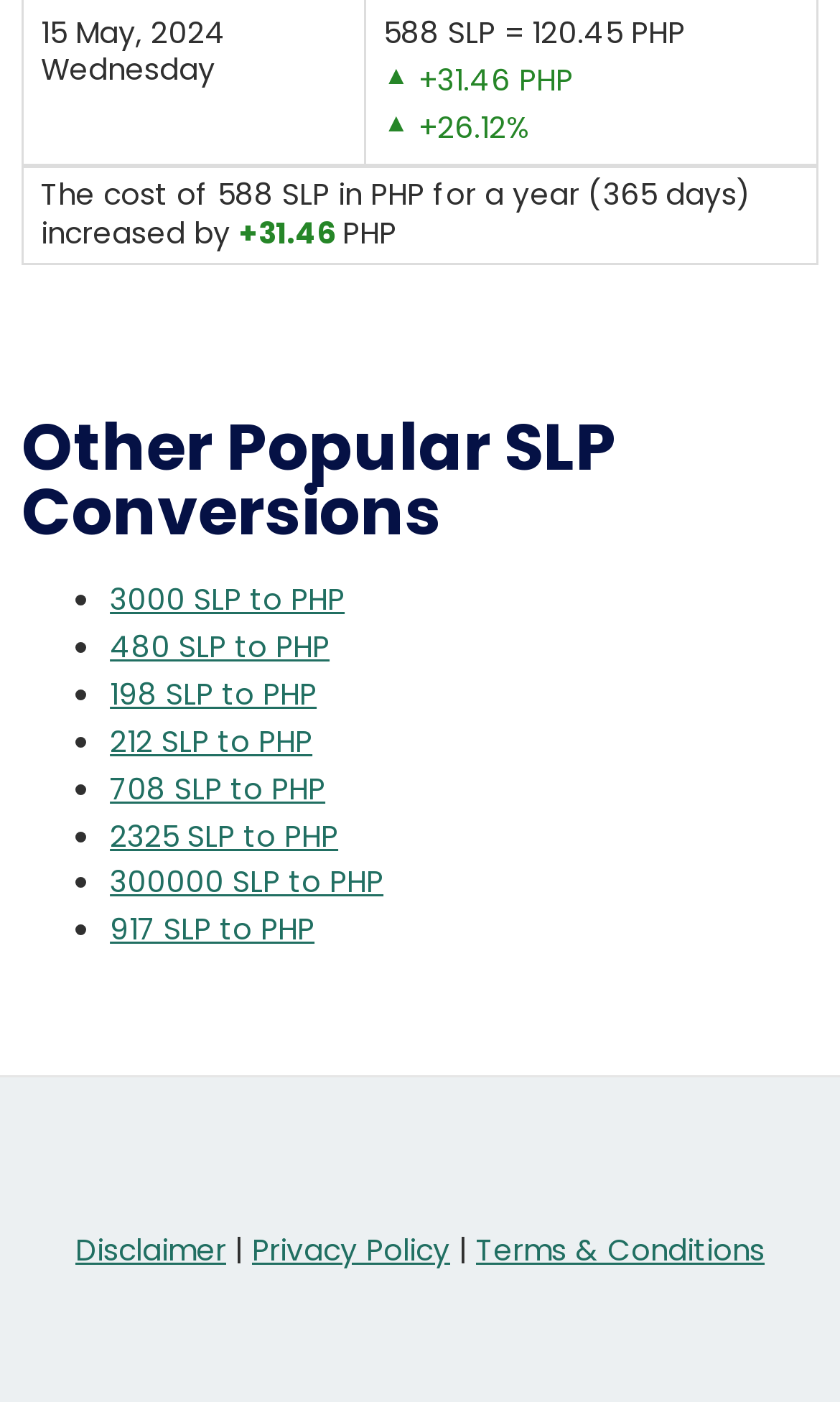Please determine the bounding box coordinates of the area that needs to be clicked to complete this task: 'Check Privacy Policy'. The coordinates must be four float numbers between 0 and 1, formatted as [left, top, right, bottom].

[0.3, 0.877, 0.536, 0.906]